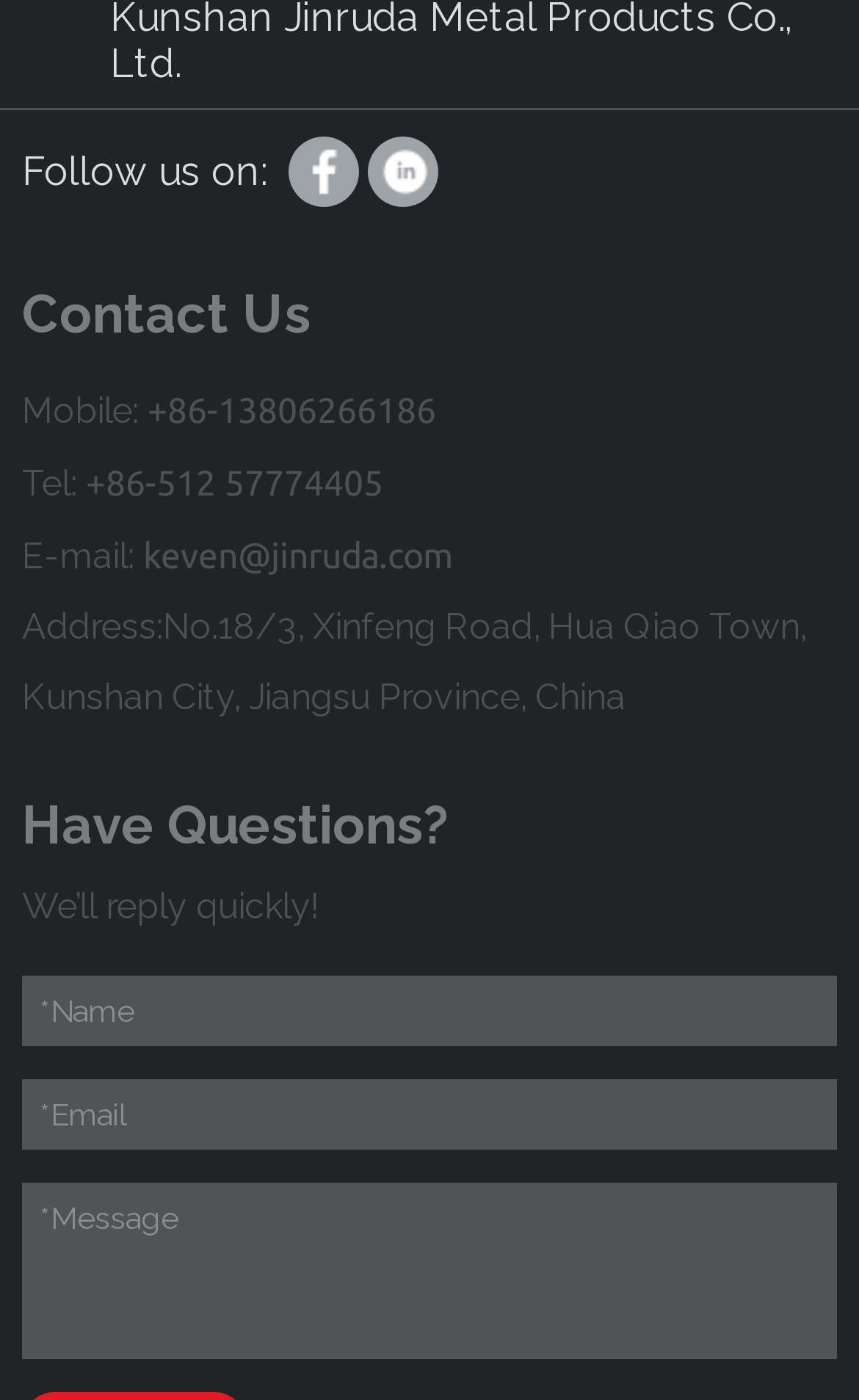Determine the bounding box coordinates of the area to click in order to meet this instruction: "Enter your name".

[0.026, 0.696, 0.974, 0.747]